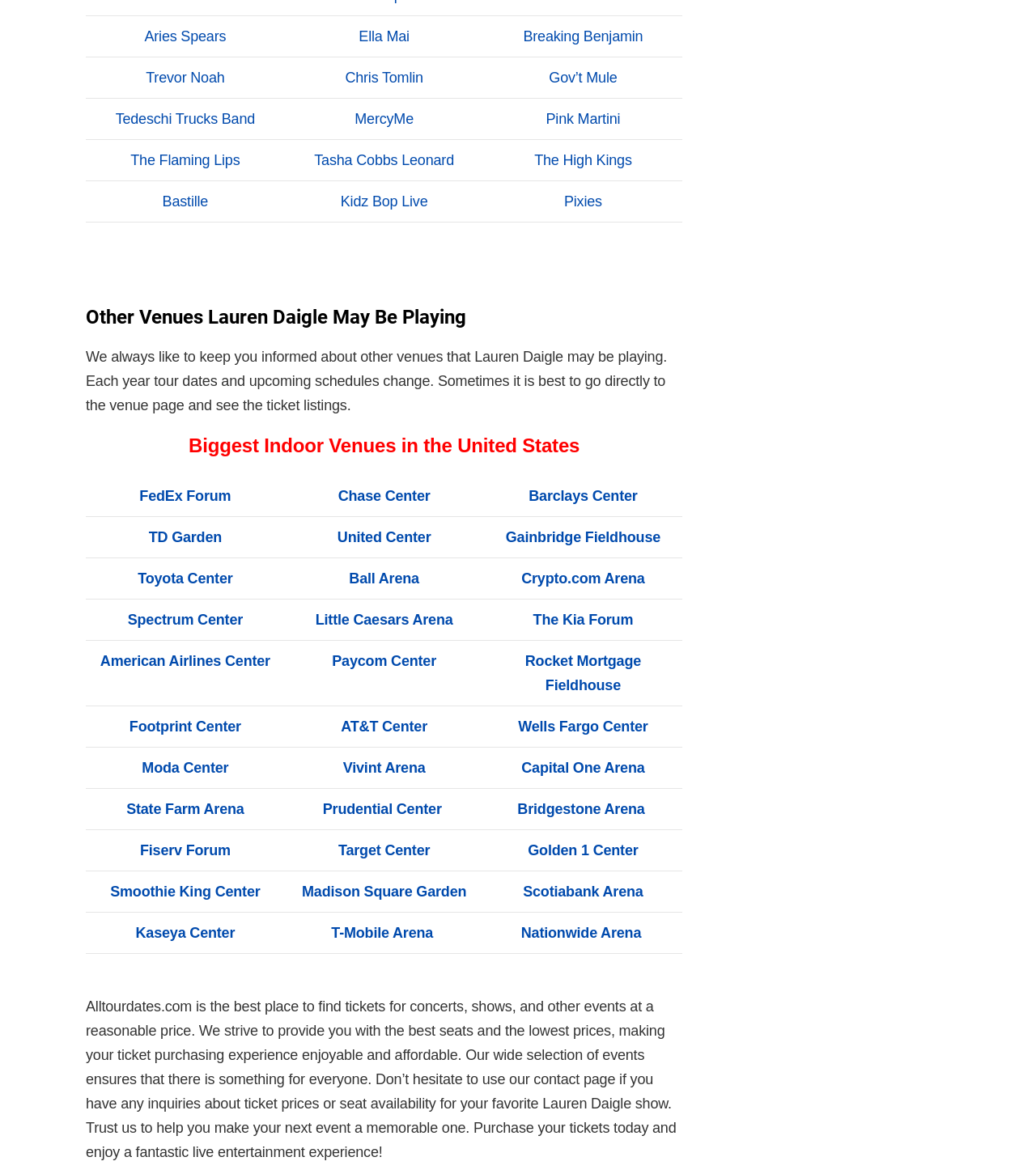Please answer the following question using a single word or phrase: 
What is the name of the venue in the third gridcell of the second row?

Barclays Center